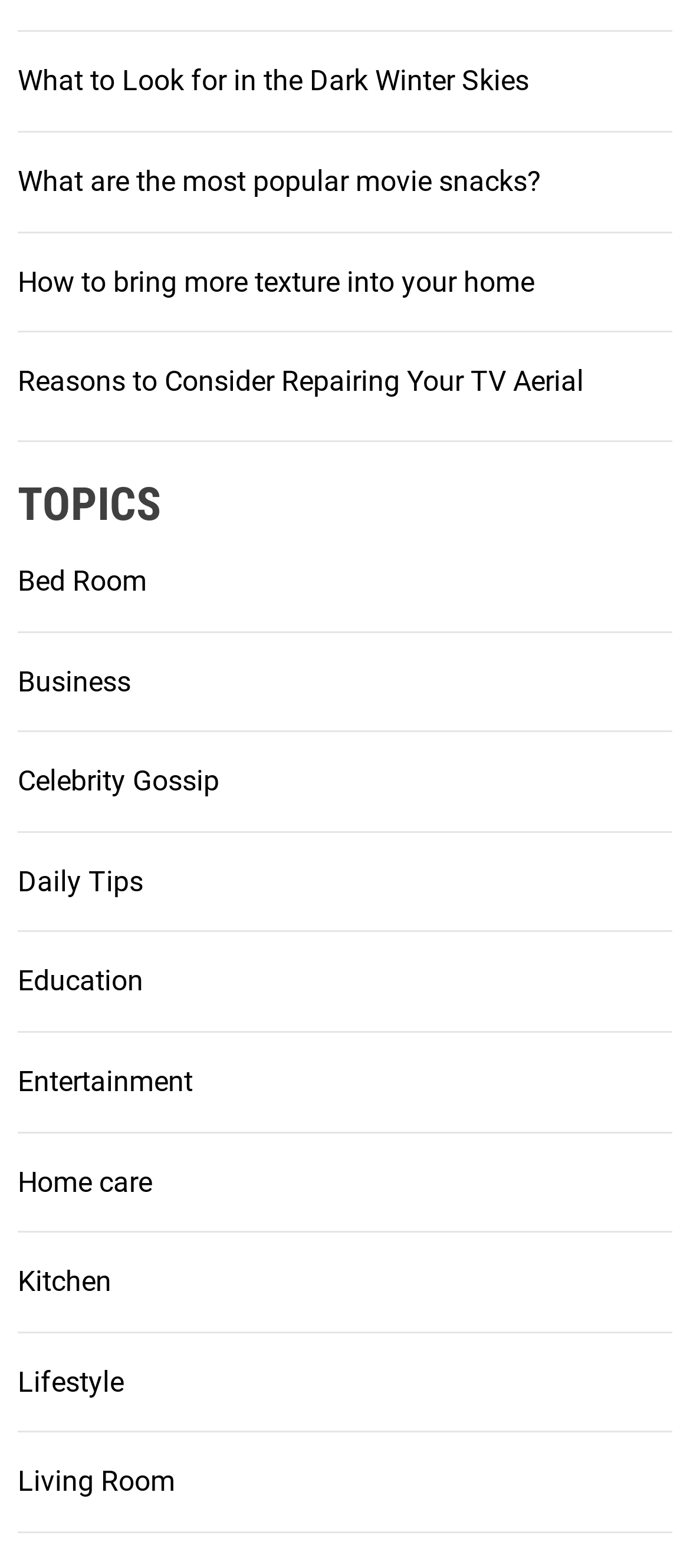Determine the bounding box coordinates of the clickable element necessary to fulfill the instruction: "Check the reference by John Vattanky". Provide the coordinates as four float numbers within the 0 to 1 range, i.e., [left, top, right, bottom].

None